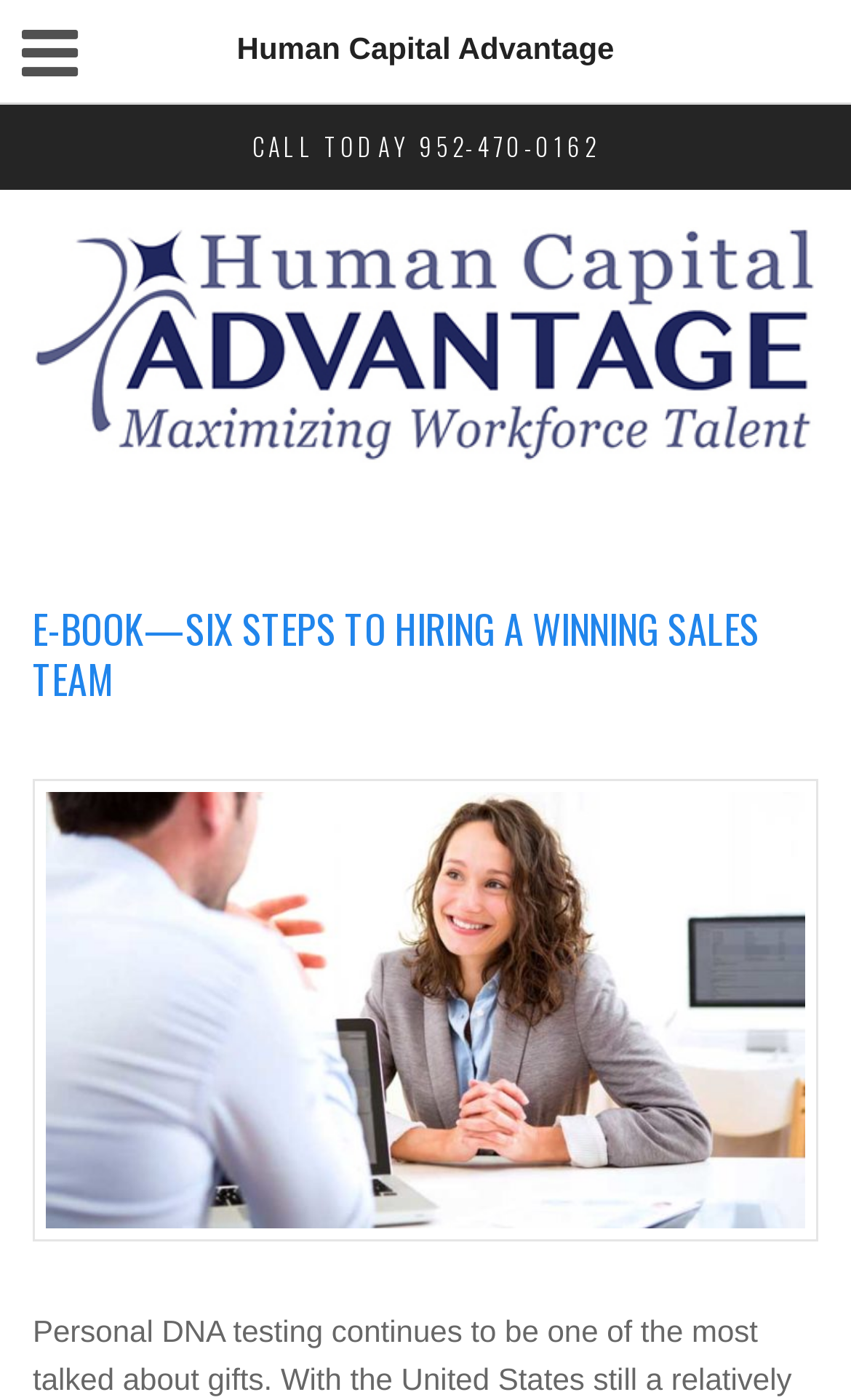Use a single word or phrase to answer the question:
What is the purpose of the link with the icon ''?

Unknown